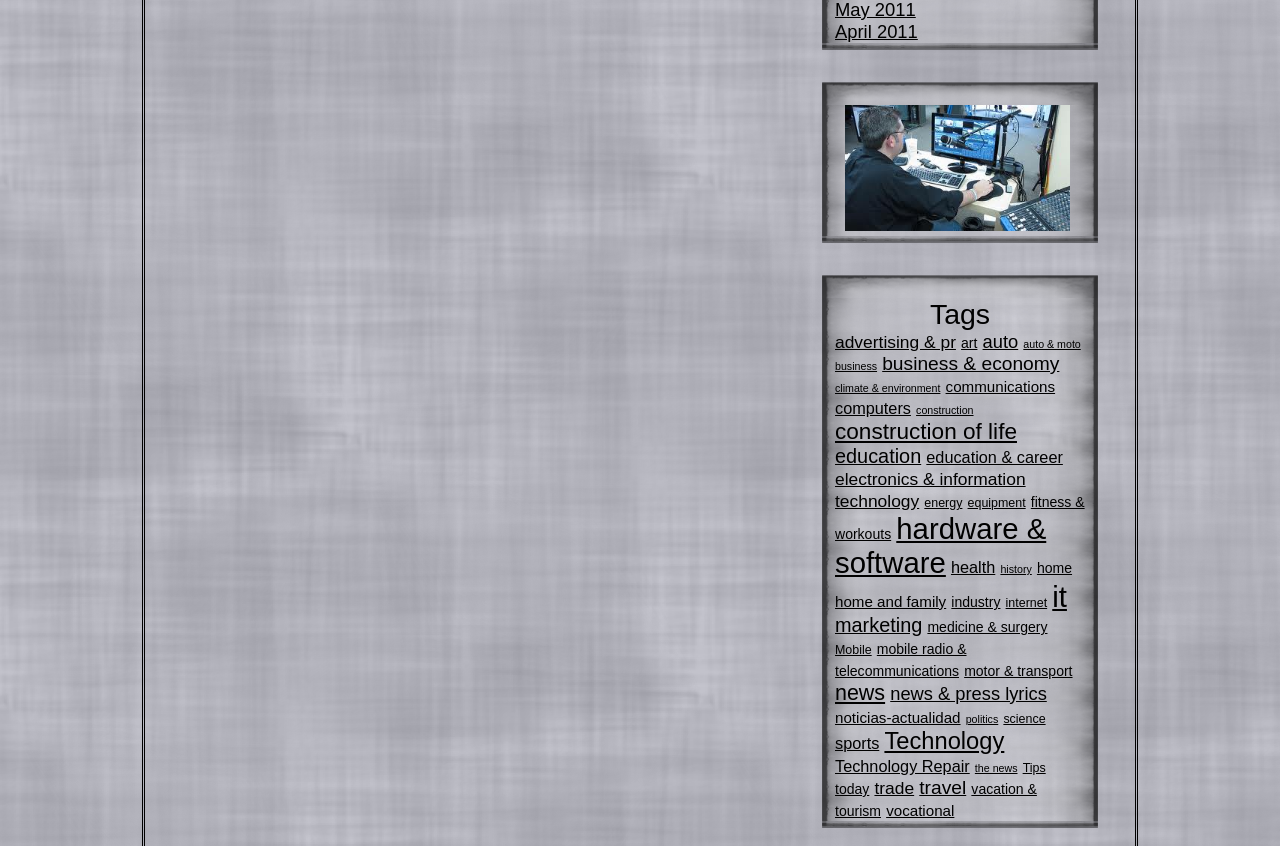Please find the bounding box coordinates (top-left x, top-left y, bottom-right x, bottom-right y) in the screenshot for the UI element described as follows: Search our Archive

None